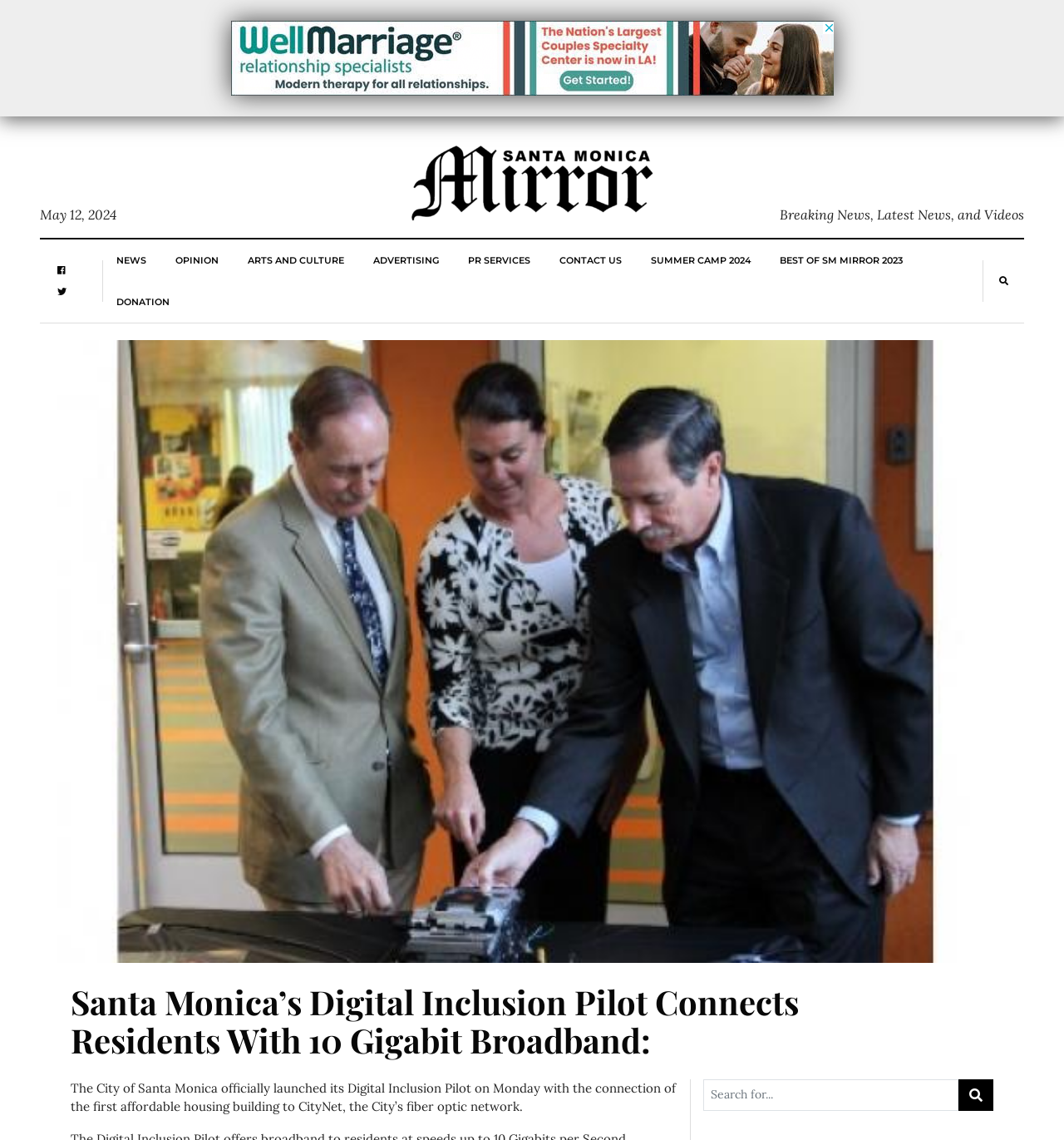Respond concisely with one word or phrase to the following query:
Is there a search box on the webpage?

Yes